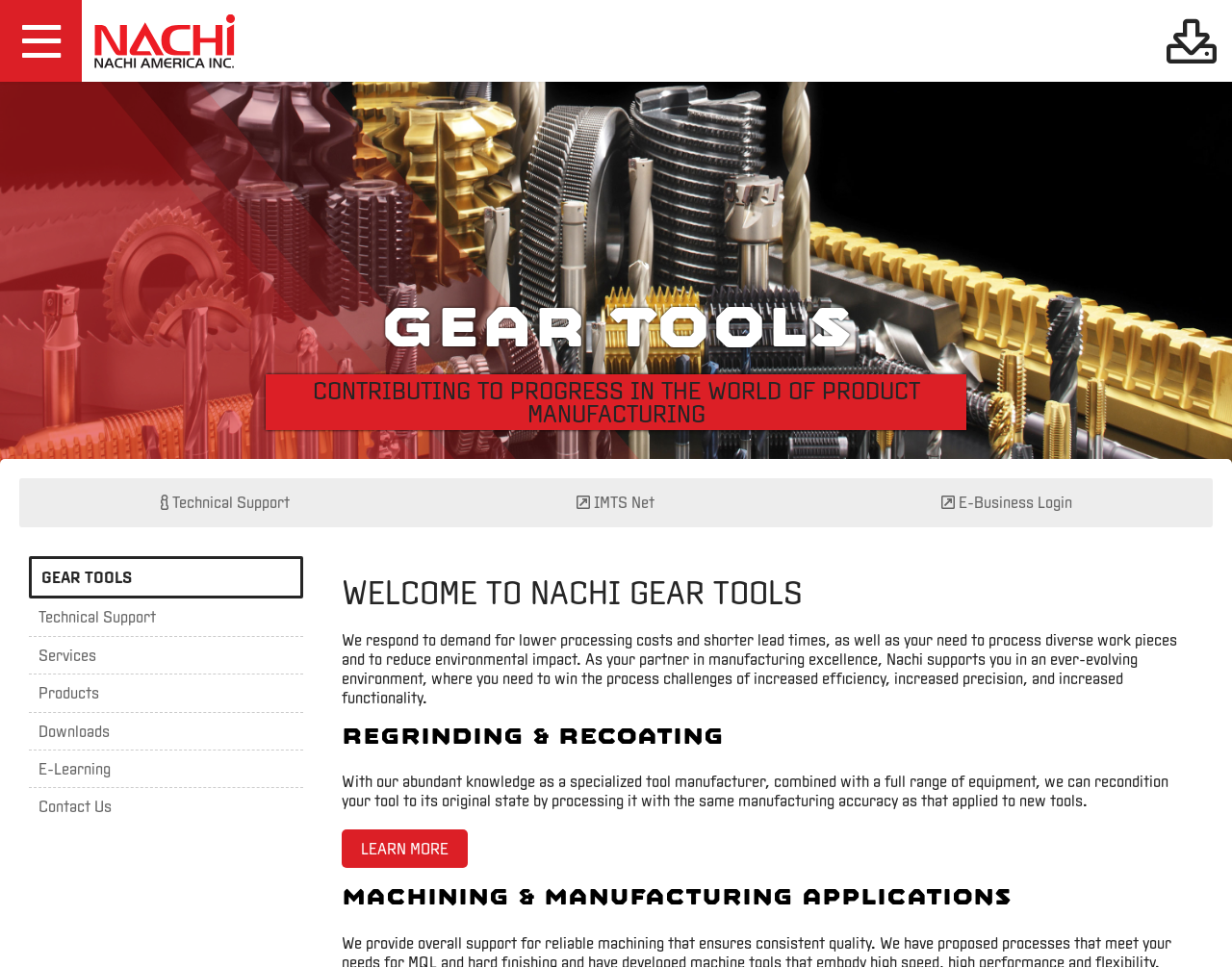Identify the bounding box coordinates of the clickable region necessary to fulfill the following instruction: "Click on the Nachi America home link". The bounding box coordinates should be four float numbers between 0 and 1, i.e., [left, top, right, bottom].

[0.066, 0.064, 0.201, 0.083]